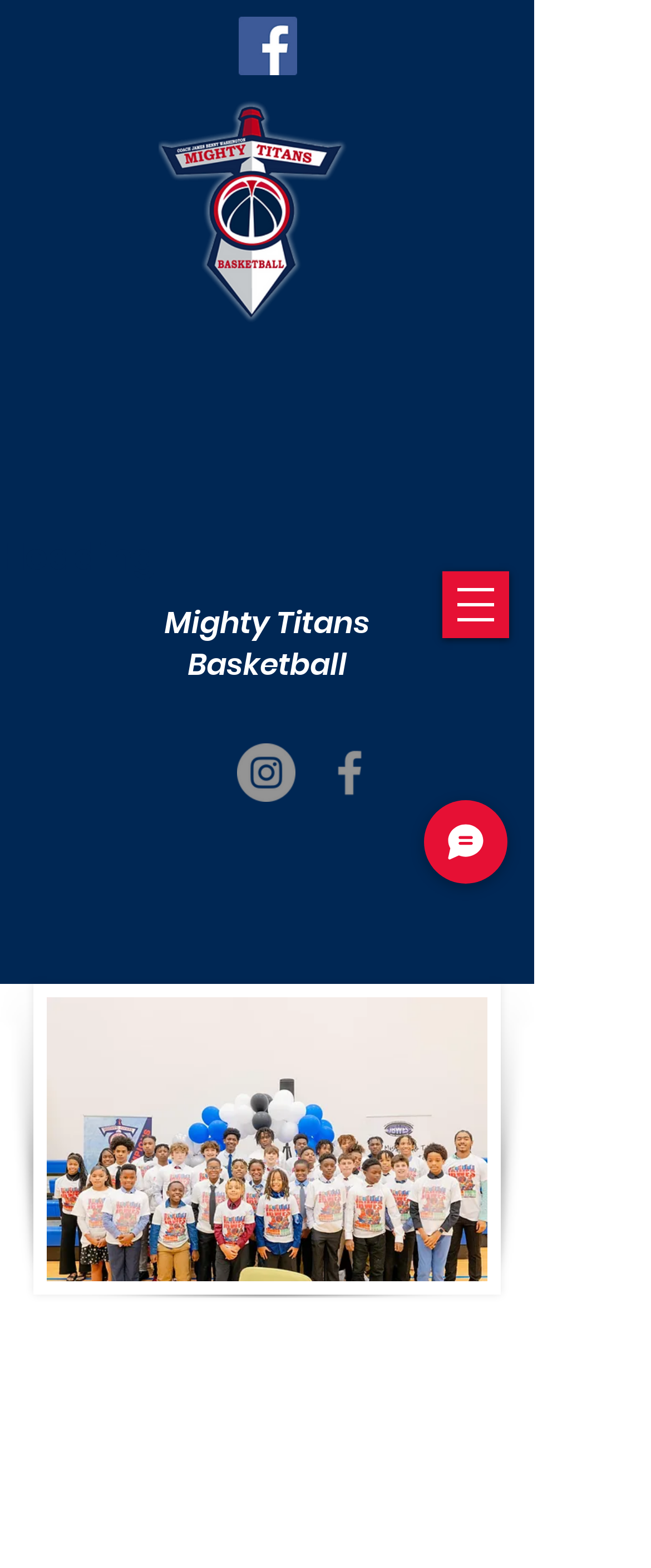Please reply to the following question with a single word or a short phrase:
What is the position of the 'Open navigation menu' button?

Top right